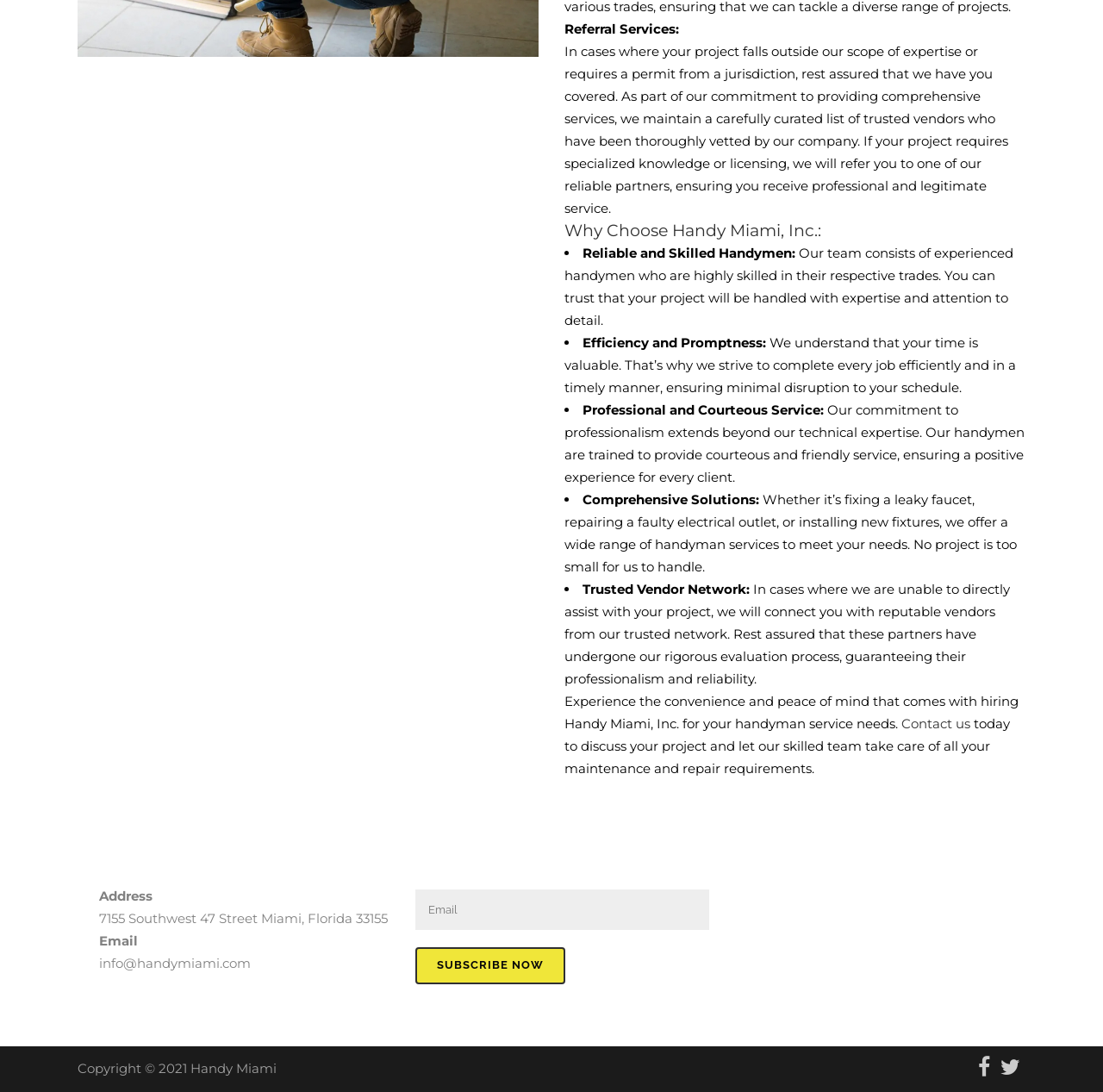Using the format (top-left x, top-left y, bottom-right x, bottom-right y), and given the element description, identify the bounding box coordinates within the screenshot: R80ST

None